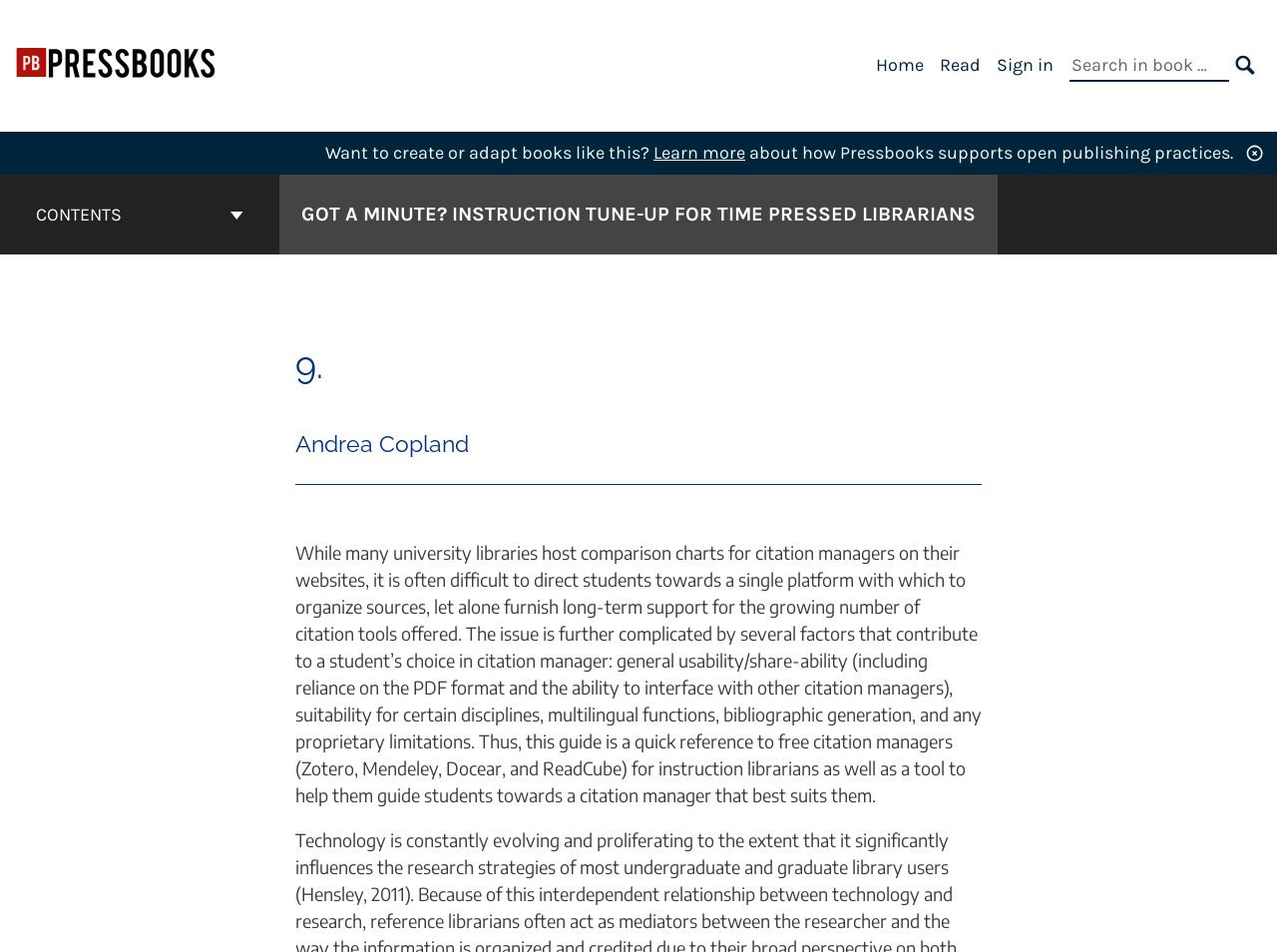Convey a detailed summary of the webpage, mentioning all key elements.

The webpage is about citation managers, specifically a guide for instruction librarians. At the top left, there is a logo for Pressbooks and a link to "Pressbooks Create". To the right of the logo, there is a primary navigation menu with links to "Home", "Read", and "Sign in", as well as a search bar with a button labeled "SEARCH" and a magnifying glass icon.

Below the navigation menu, there is a section that invites users to create or adapt books like this, with a link to "Learn more" and a brief description of how Pressbooks supports open publishing practices.

On the left side of the page, there is a book contents navigation menu with a button labeled "CONTENTS" and a heading that links to the cover page of the book "Got a minute? Instruction tune-up for time pressed librarians". The cover page link is accompanied by a brief title of the book.

The main content of the page is divided into sections, with headings and paragraphs of text. The first section has a heading "9." and an author's name "Andrea Copland". The following section is a lengthy paragraph that discusses the challenges of directing students towards a single citation manager platform and the factors that contribute to a student's choice in citation manager. The paragraph also introduces the purpose of the guide, which is to provide a quick reference to free citation managers for instruction librarians and to help them guide students towards a citation manager that best suits them.